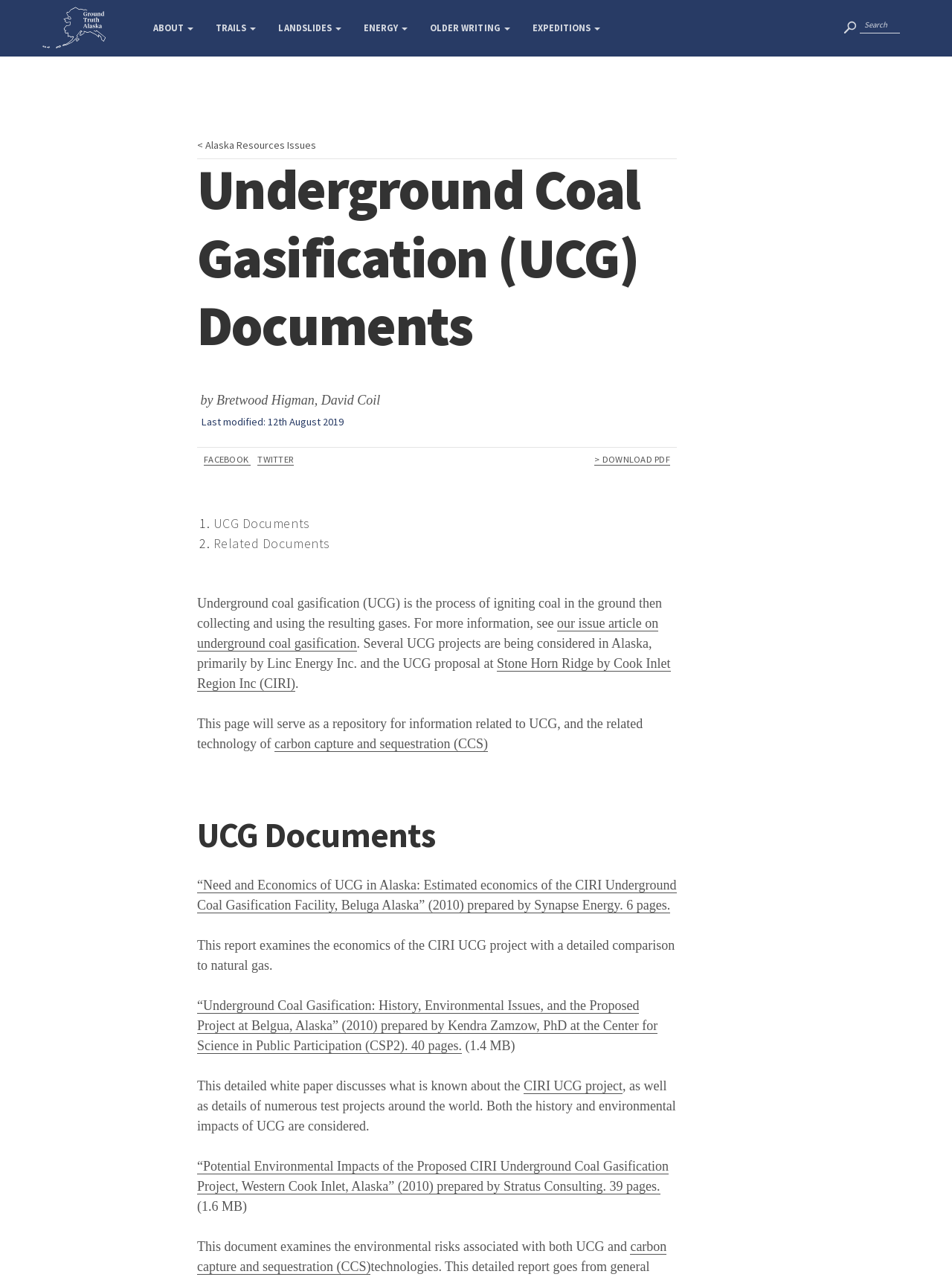Determine the coordinates of the bounding box that should be clicked to complete the instruction: "Visit FACEBOOK page". The coordinates should be represented by four float numbers between 0 and 1: [left, top, right, bottom].

[0.214, 0.355, 0.264, 0.365]